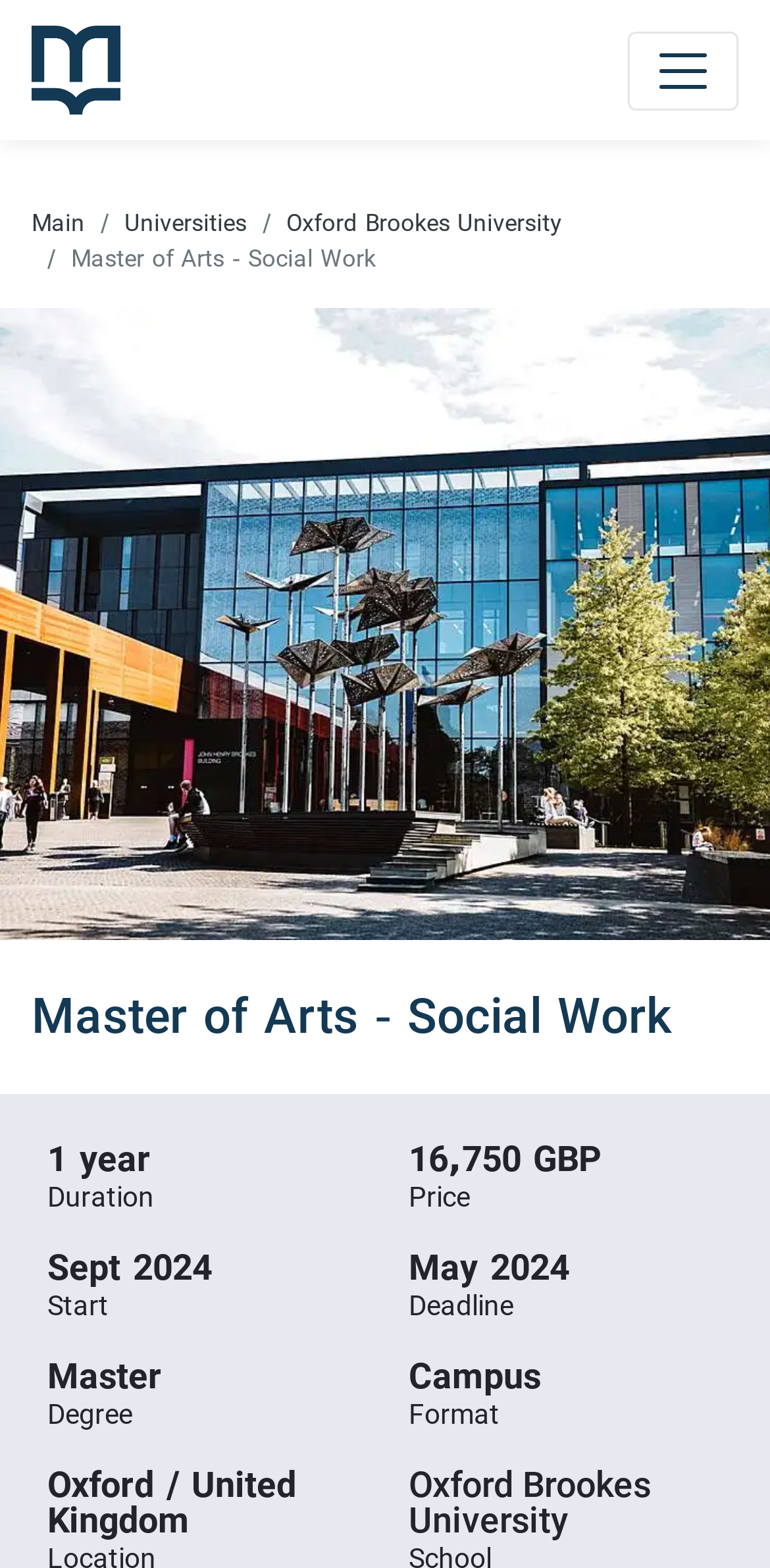For the given element description aria-label="Toggle navigation", determine the bounding box coordinates of the UI element. The coordinates should follow the format (top-left x, top-left y, bottom-right x, bottom-right y) and be within the range of 0 to 1.

[0.815, 0.02, 0.959, 0.07]